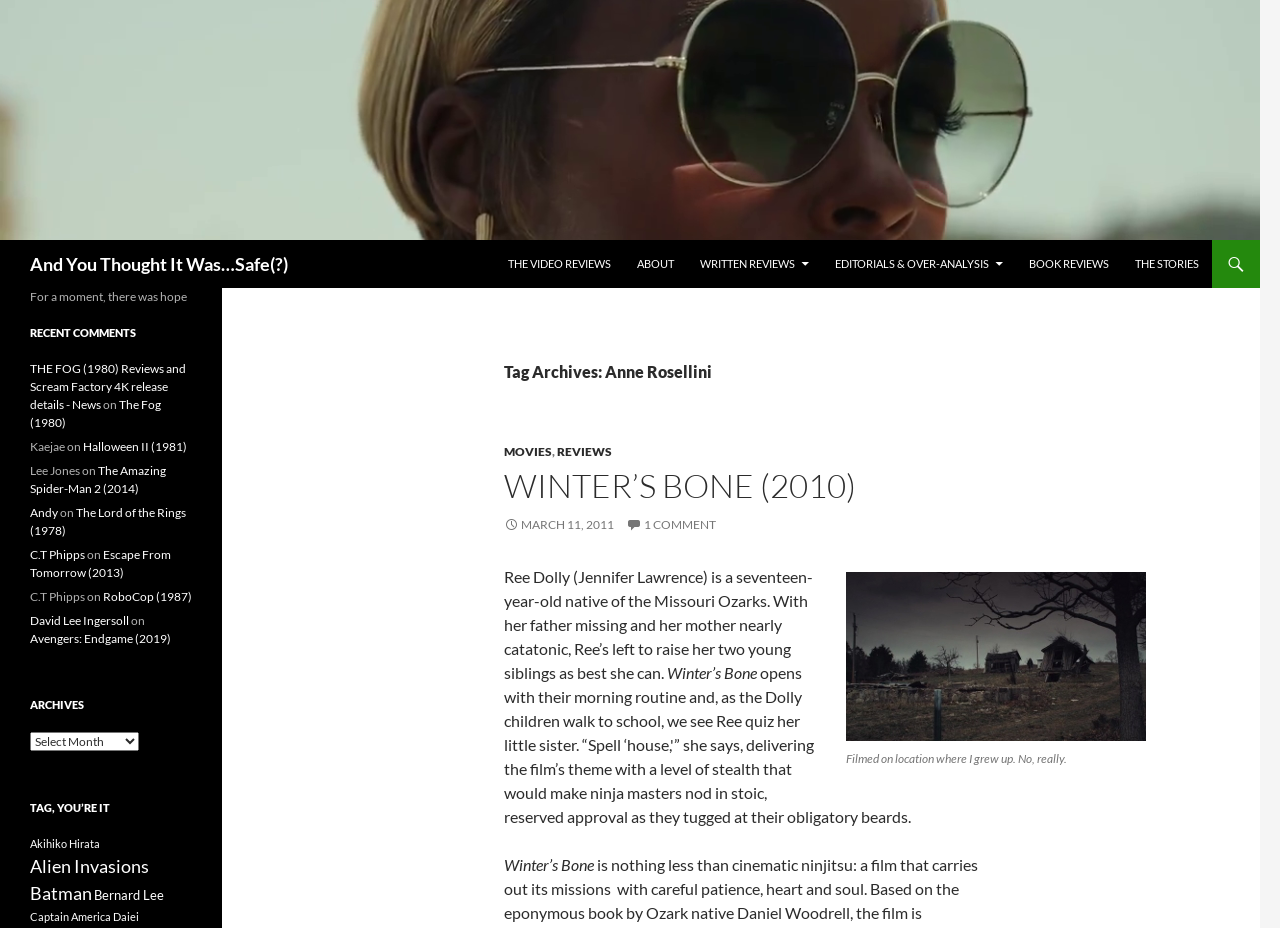Determine the bounding box for the described HTML element: "About". Ensure the coordinates are four float numbers between 0 and 1 in the format [left, top, right, bottom].

[0.488, 0.259, 0.536, 0.31]